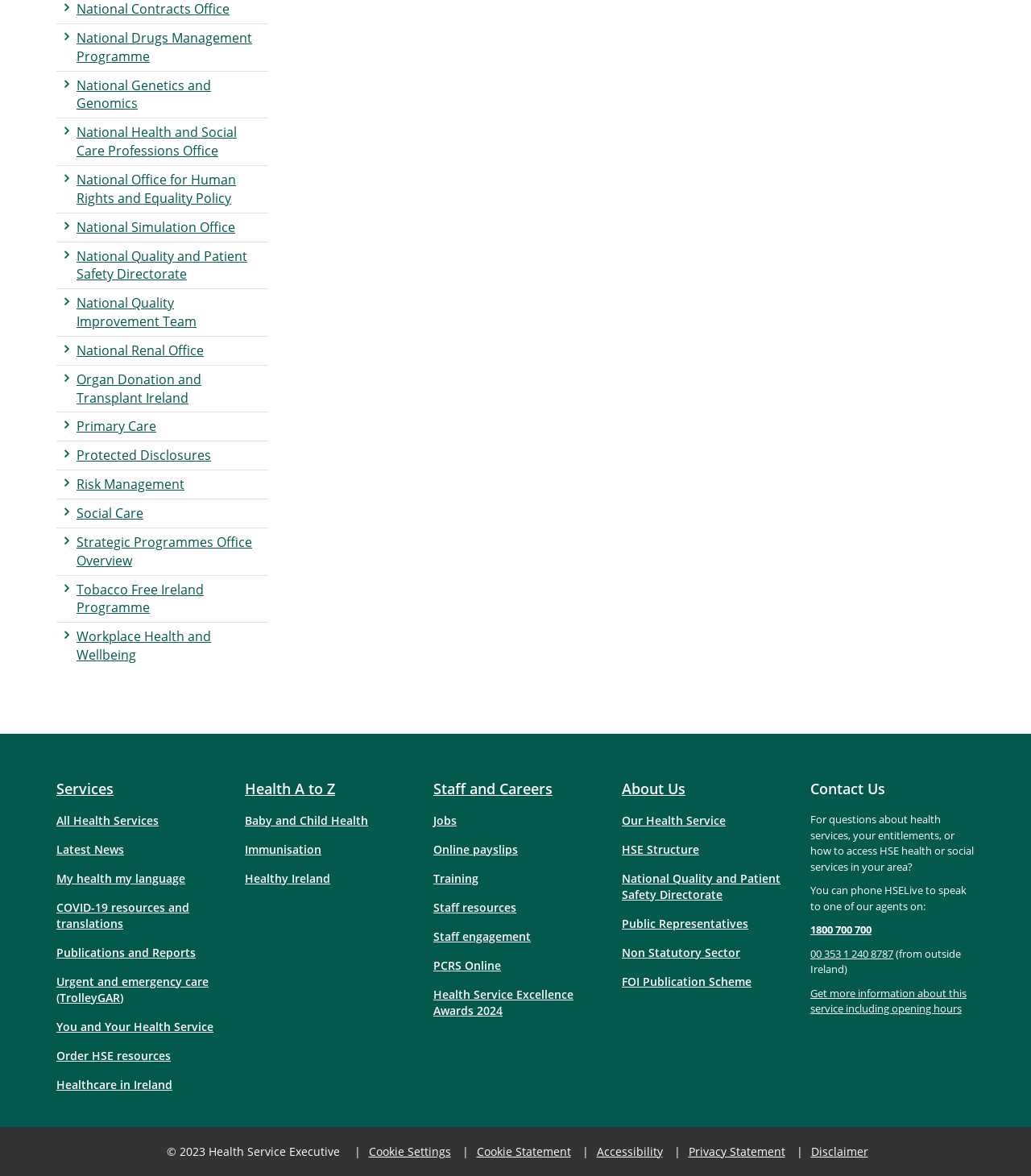Please specify the coordinates of the bounding box for the element that should be clicked to carry out this instruction: "View All Health Services". The coordinates must be four float numbers between 0 and 1, formatted as [left, top, right, bottom].

[0.055, 0.685, 0.214, 0.71]